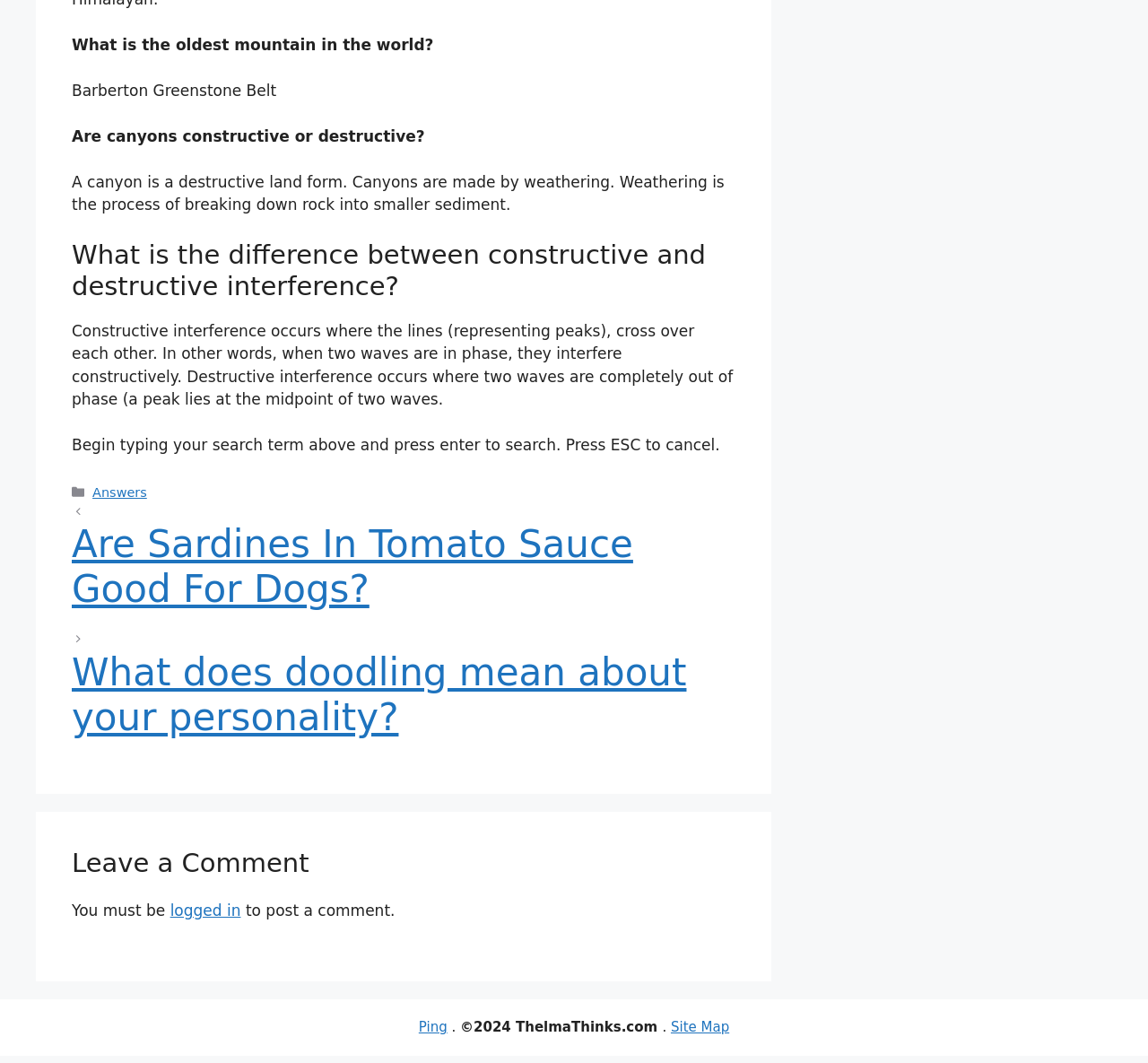What is the purpose of the search bar?
Refer to the image and give a detailed response to the question.

The answer can be found in the StaticText element that provides instructions for using the search bar, stating that 'Begin typing your search term above and press enter to search. Press ESC to cancel.'